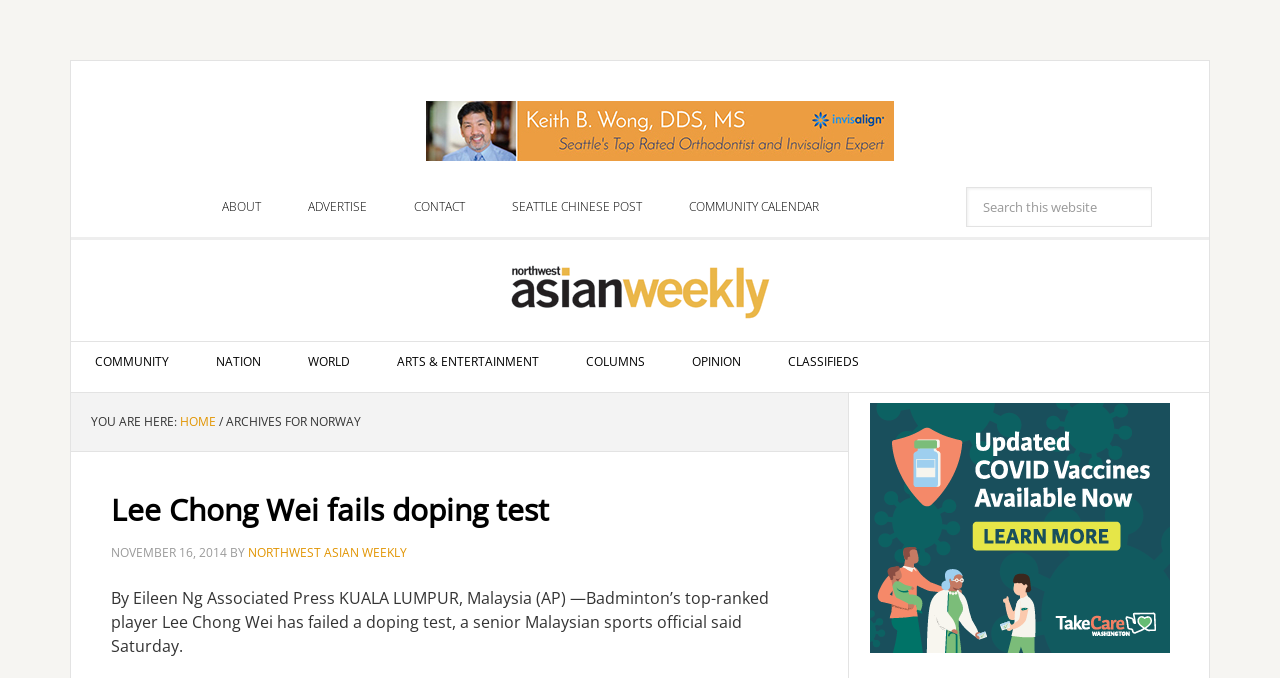Determine the bounding box coordinates of the section I need to click to execute the following instruction: "View COMMUNITY page". Provide the coordinates as four float numbers between 0 and 1, i.e., [left, top, right, bottom].

[0.055, 0.504, 0.151, 0.563]